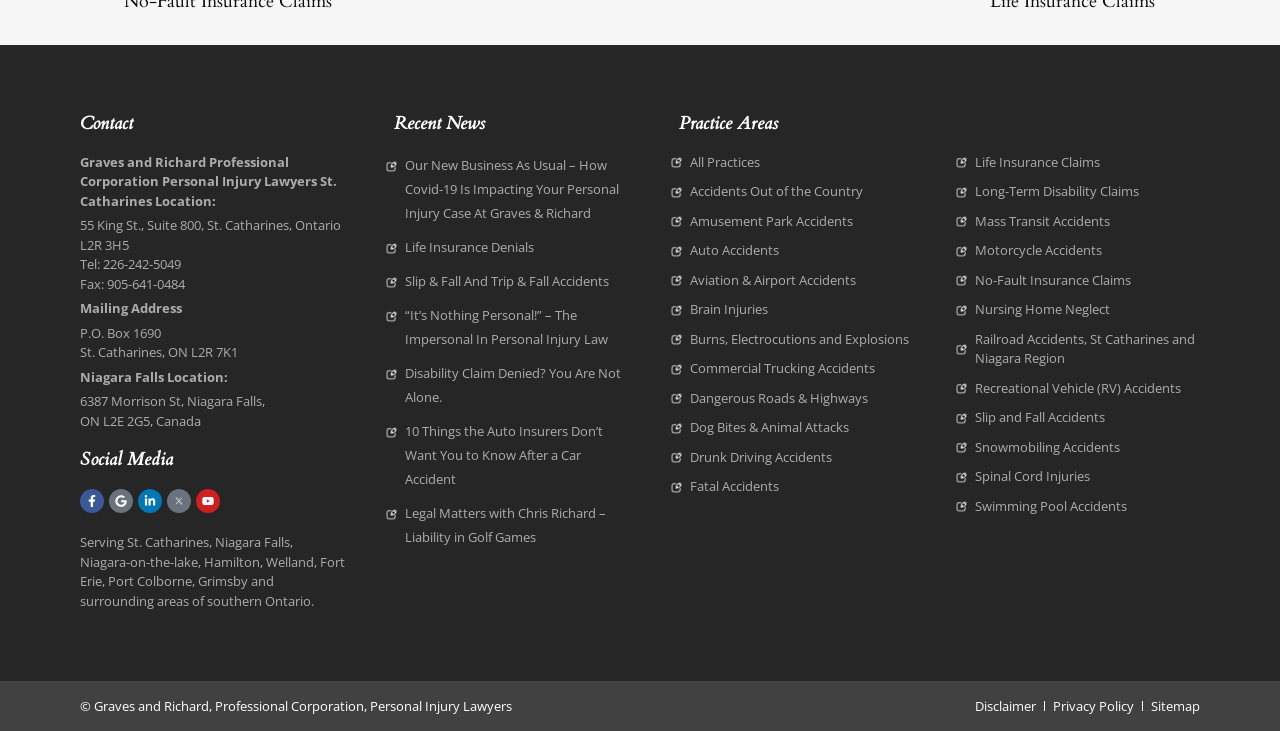Answer succinctly with a single word or phrase:
What is the phone number for Graves and Richard Professional Corporation in St. Catharines?

226-242-5049